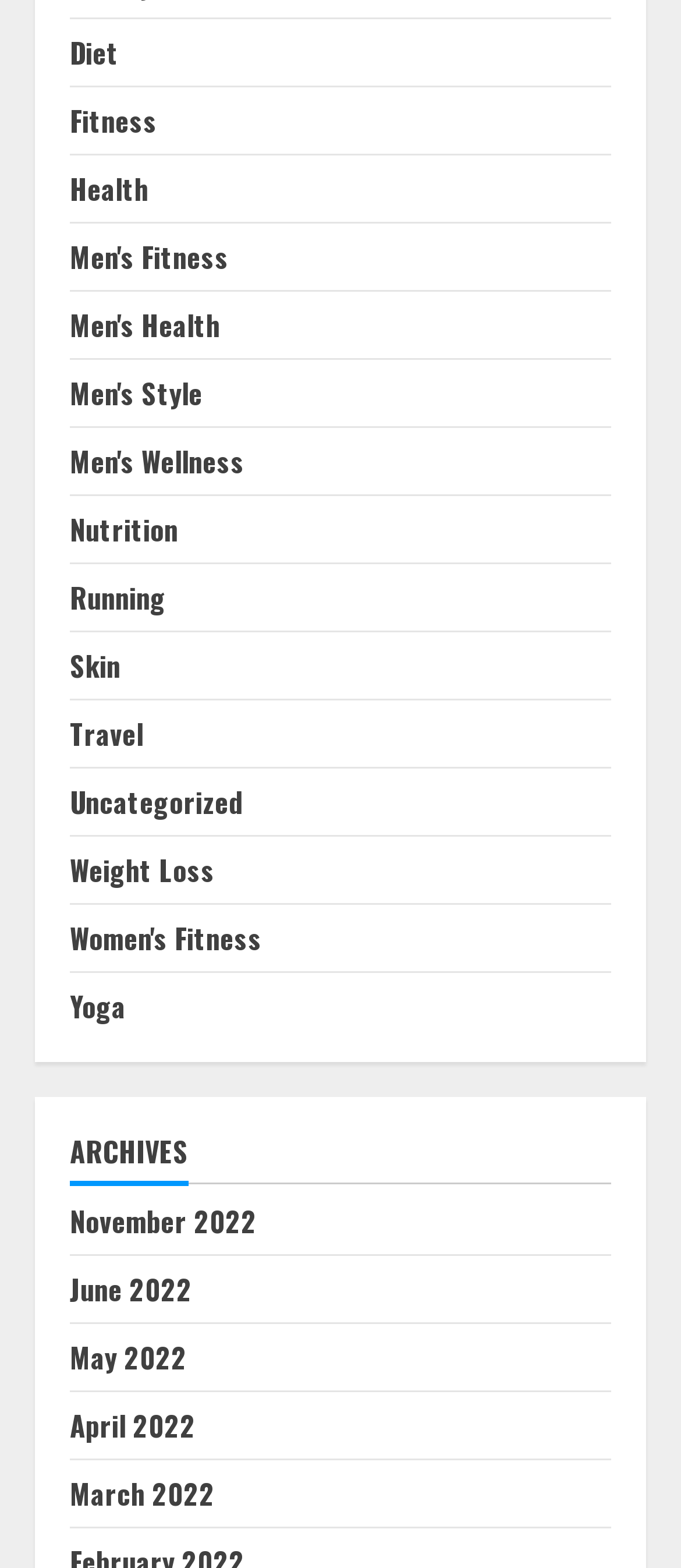Identify and provide the bounding box for the element described by: "Running".

[0.103, 0.368, 0.244, 0.395]